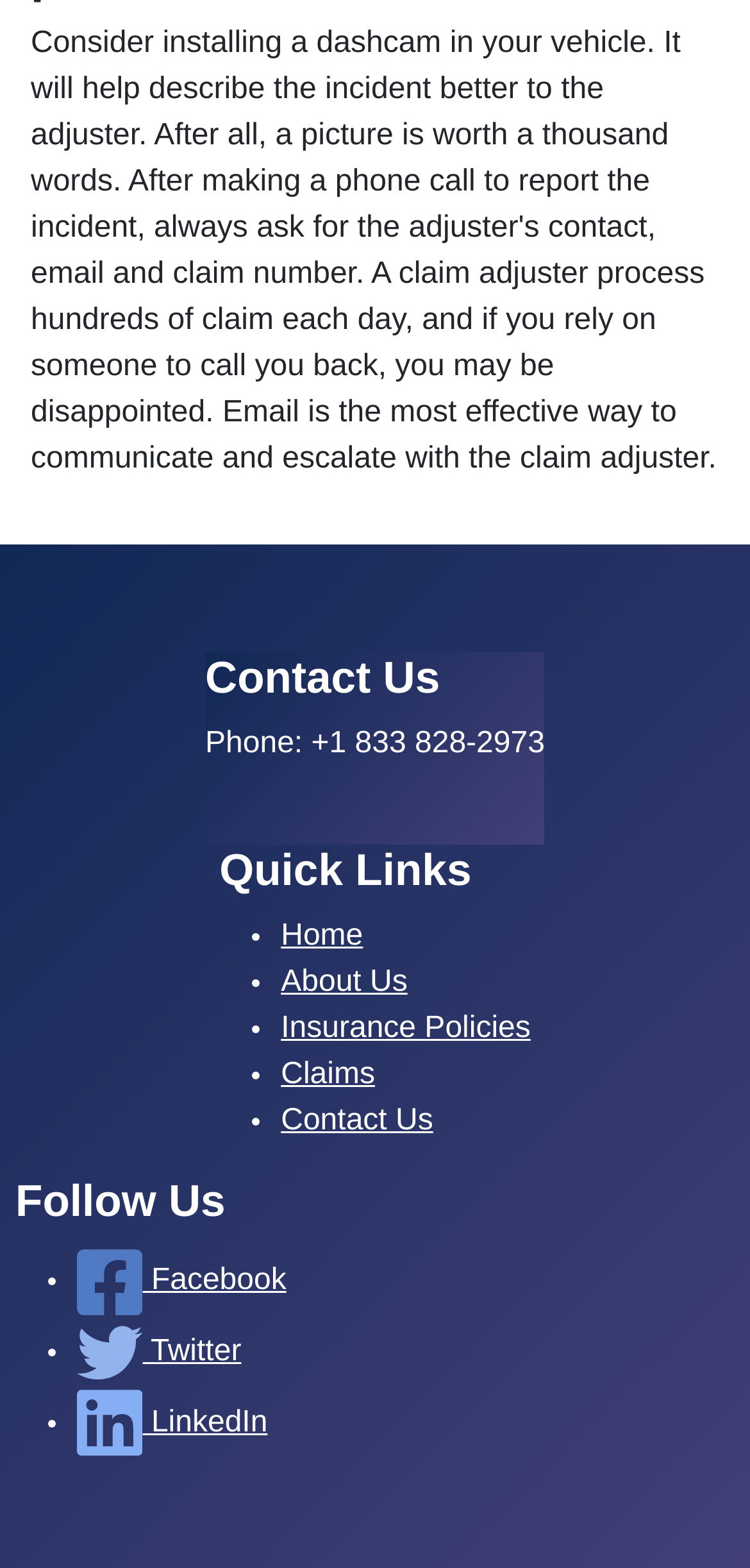What is the last quick link listed?
Using the information presented in the image, please offer a detailed response to the question.

I looked at the 'Quick Links' section and found that the last link listed is 'Contact Us', which is also the title of the section above it.